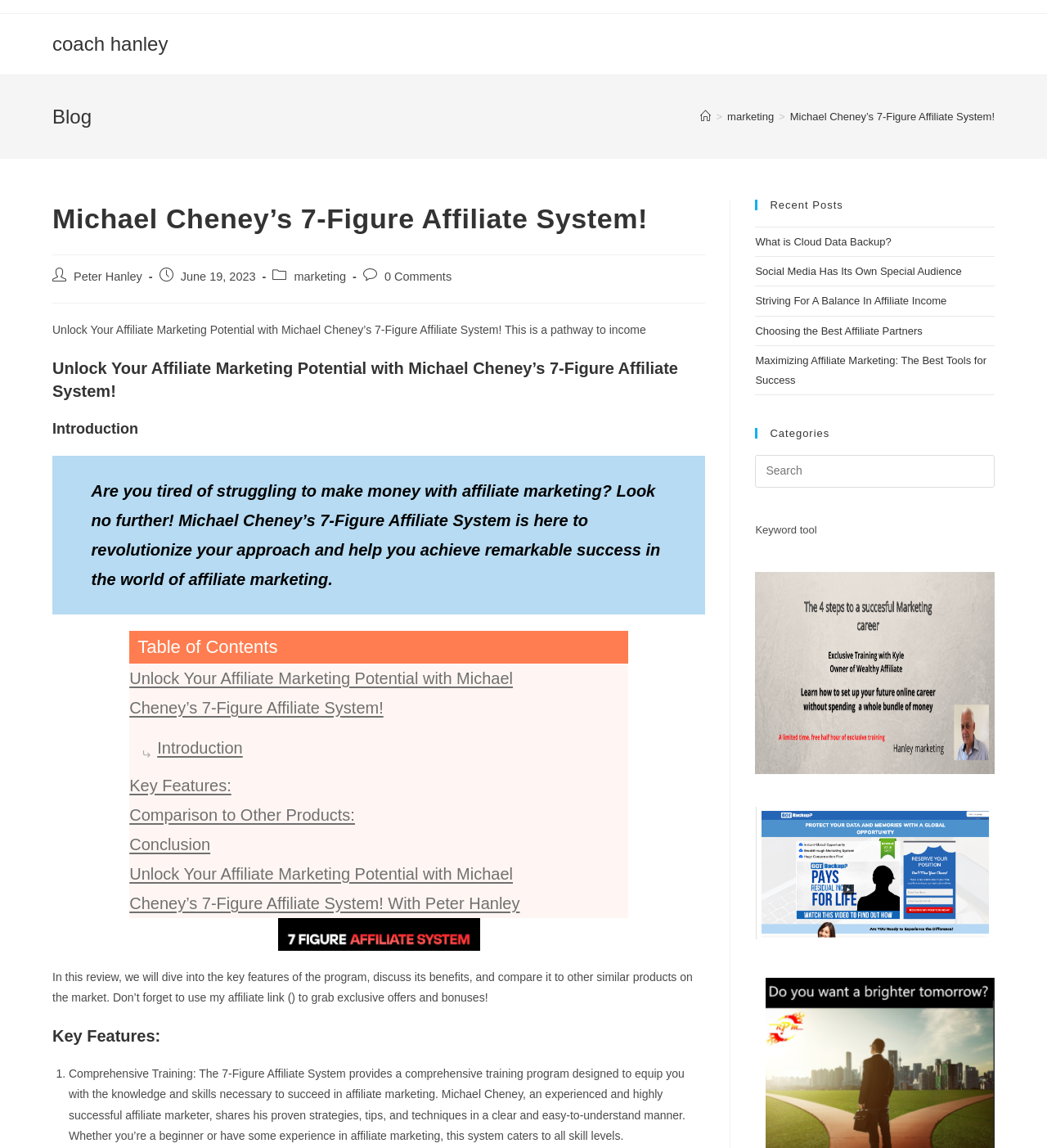Based on the provided description, "Subscribe to the C-CAN Listserv", find the bounding box of the corresponding UI element in the screenshot.

None